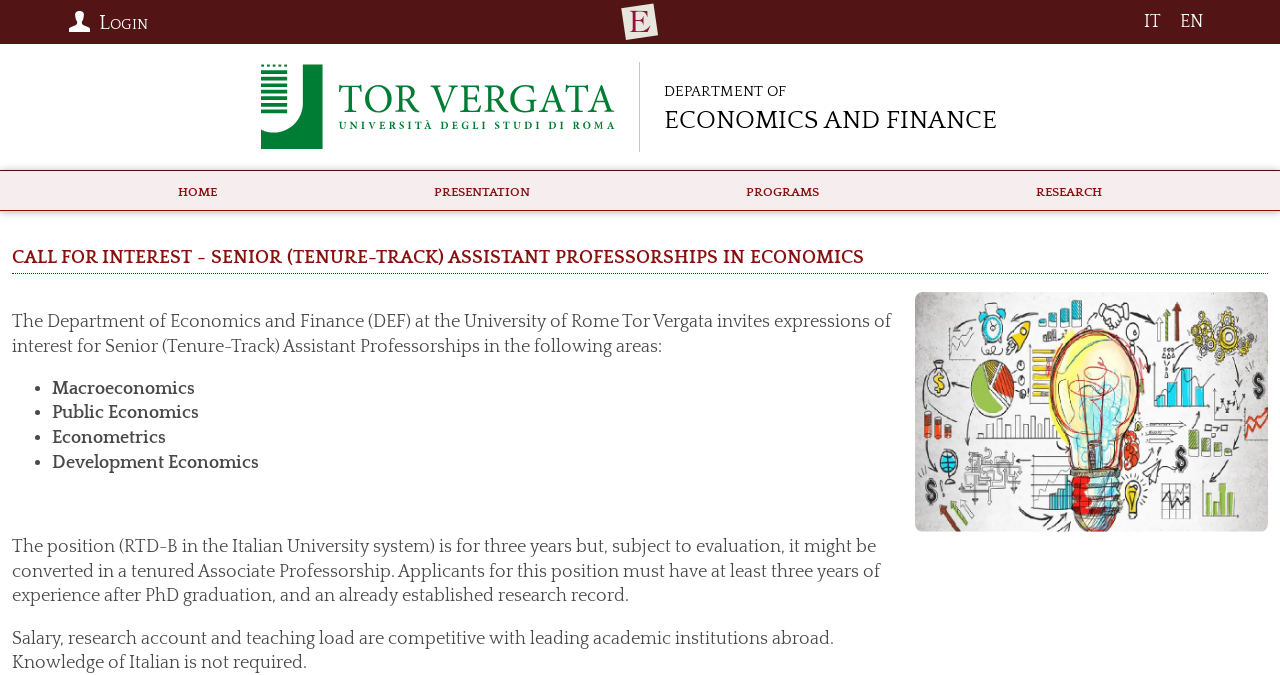Indicate the bounding box coordinates of the clickable region to achieve the following instruction: "Learn about the Department of Economics and Finance."

[0.519, 0.103, 0.779, 0.213]